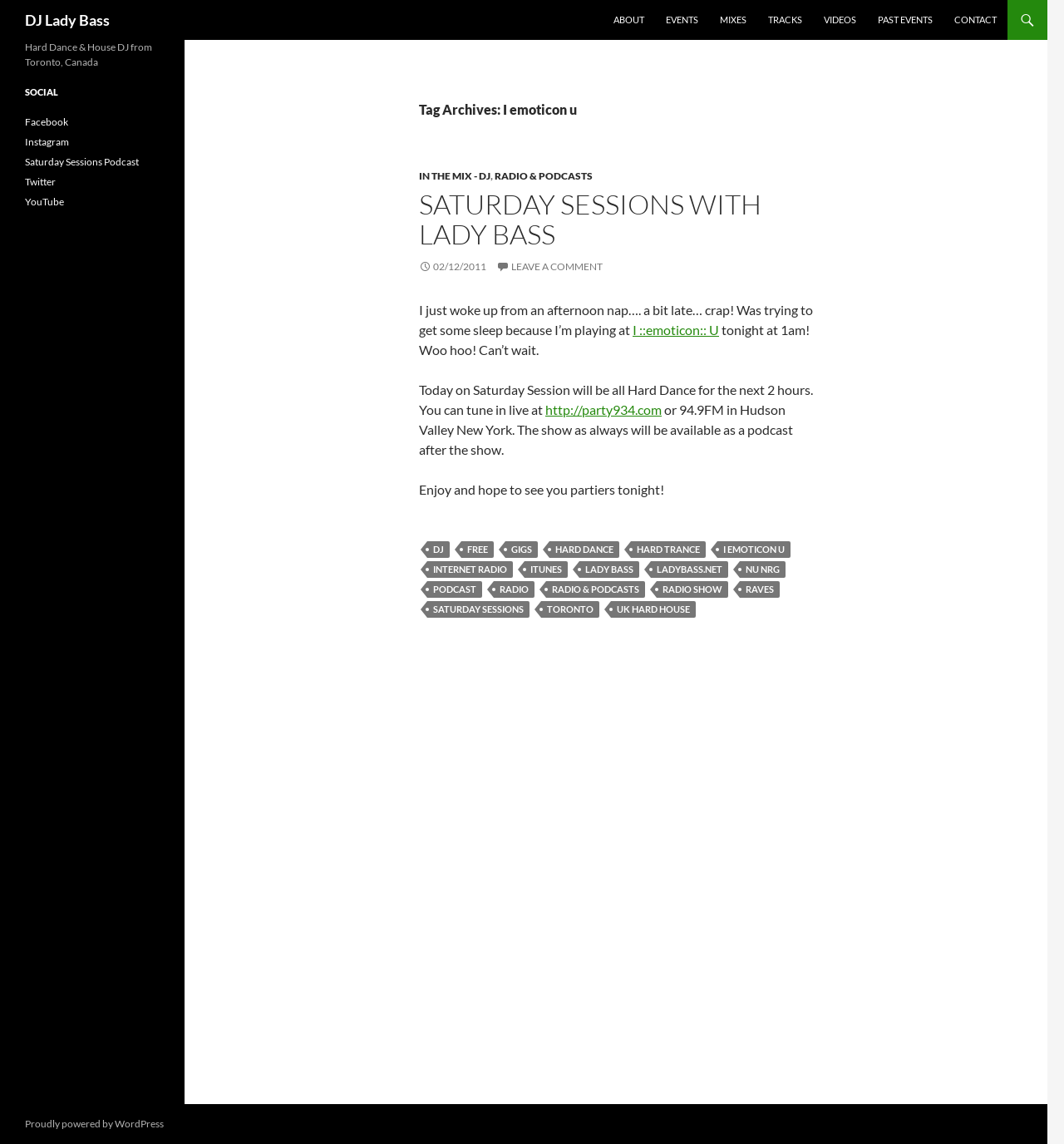Provide the bounding box coordinates of the HTML element described by the text: "Nu NRG".

[0.695, 0.491, 0.738, 0.505]